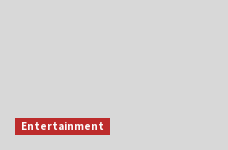What is the title of the article below the 'Entertainment' link?
Based on the screenshot, provide a one-word or short-phrase response.

'I no be Afrobeat artist' – Wizkid dey vex, e warn bloggers make dem no post him new album